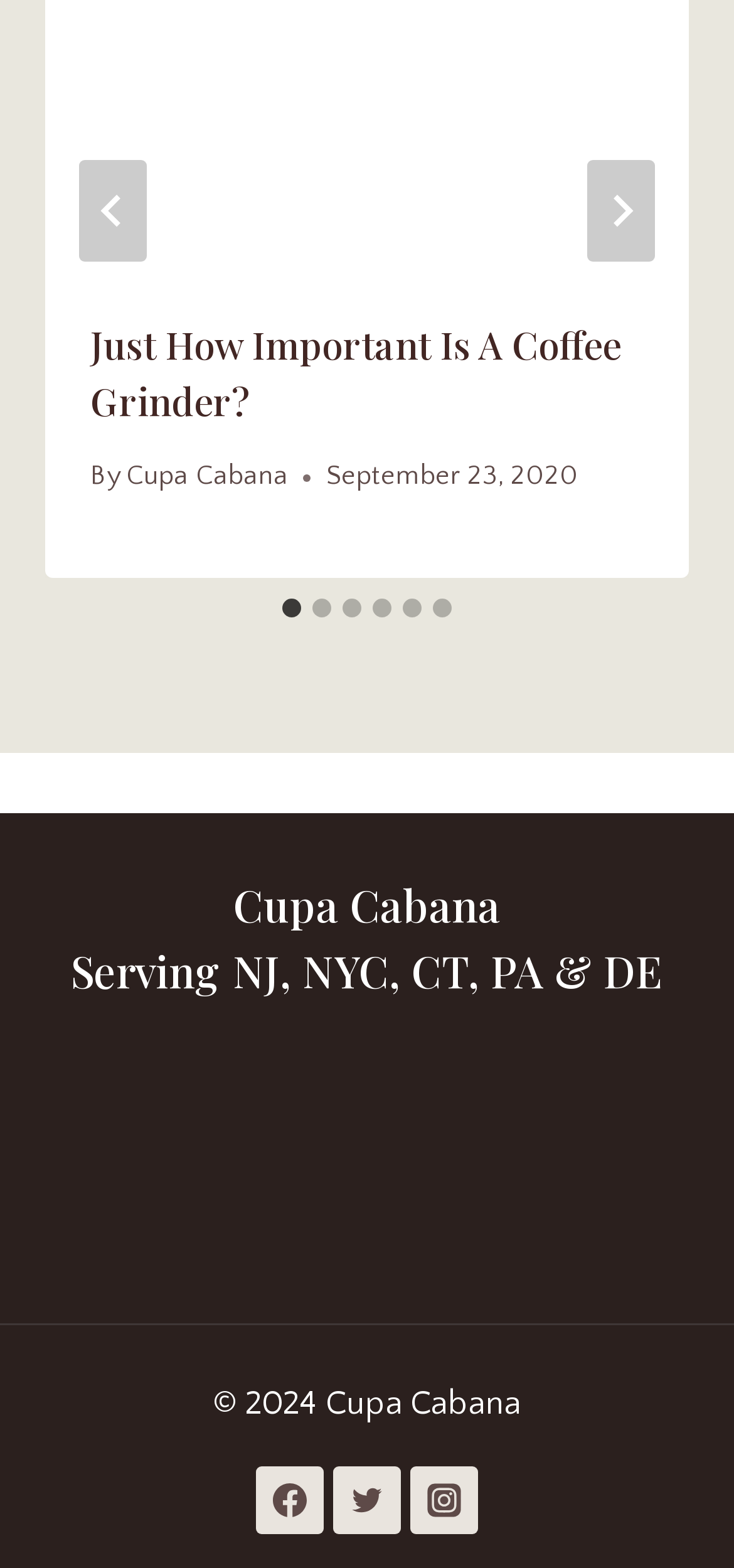What social media platforms are linked at the bottom of the webpage?
Respond to the question with a single word or phrase according to the image.

Facebook, Twitter, Instagram